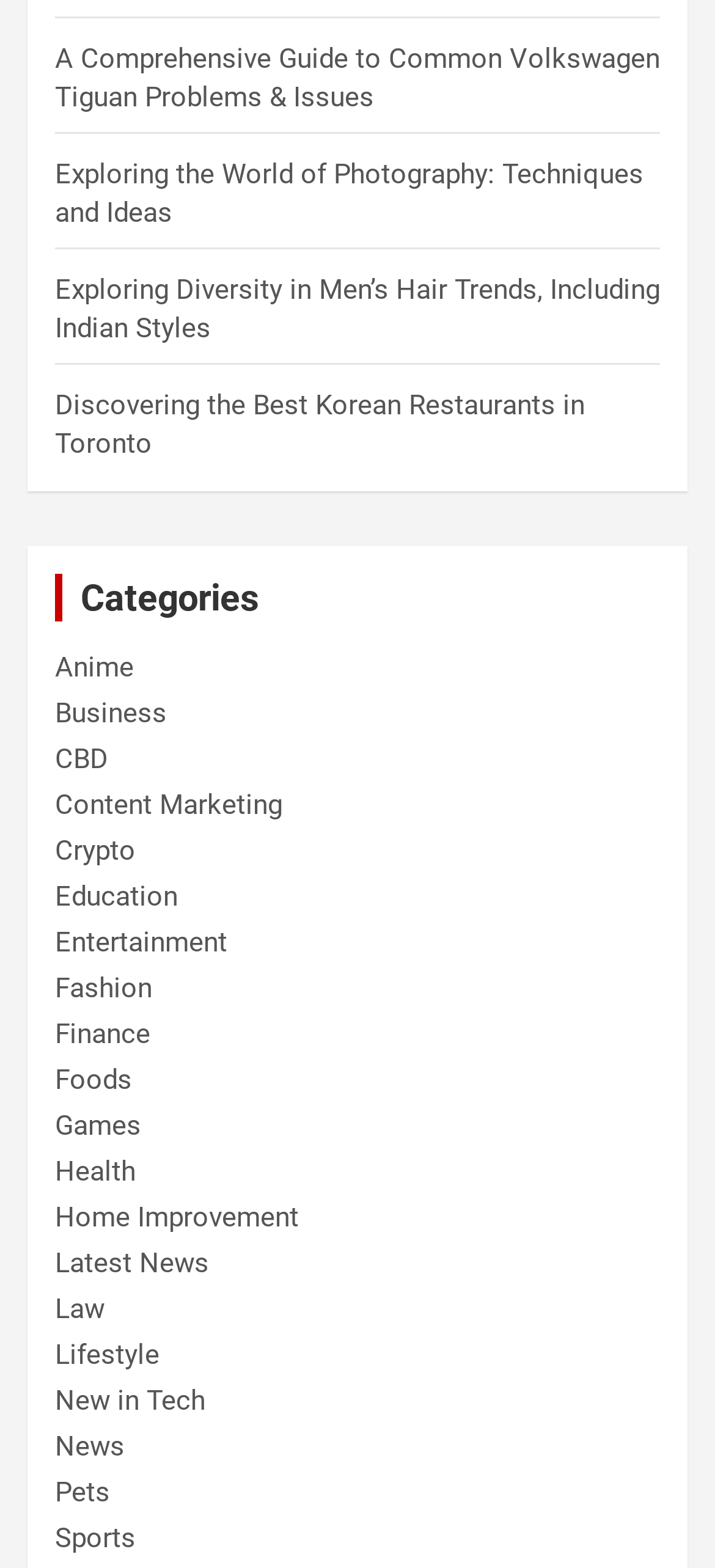What is the category above Anime?
Based on the visual, give a brief answer using one word or a short phrase.

Business